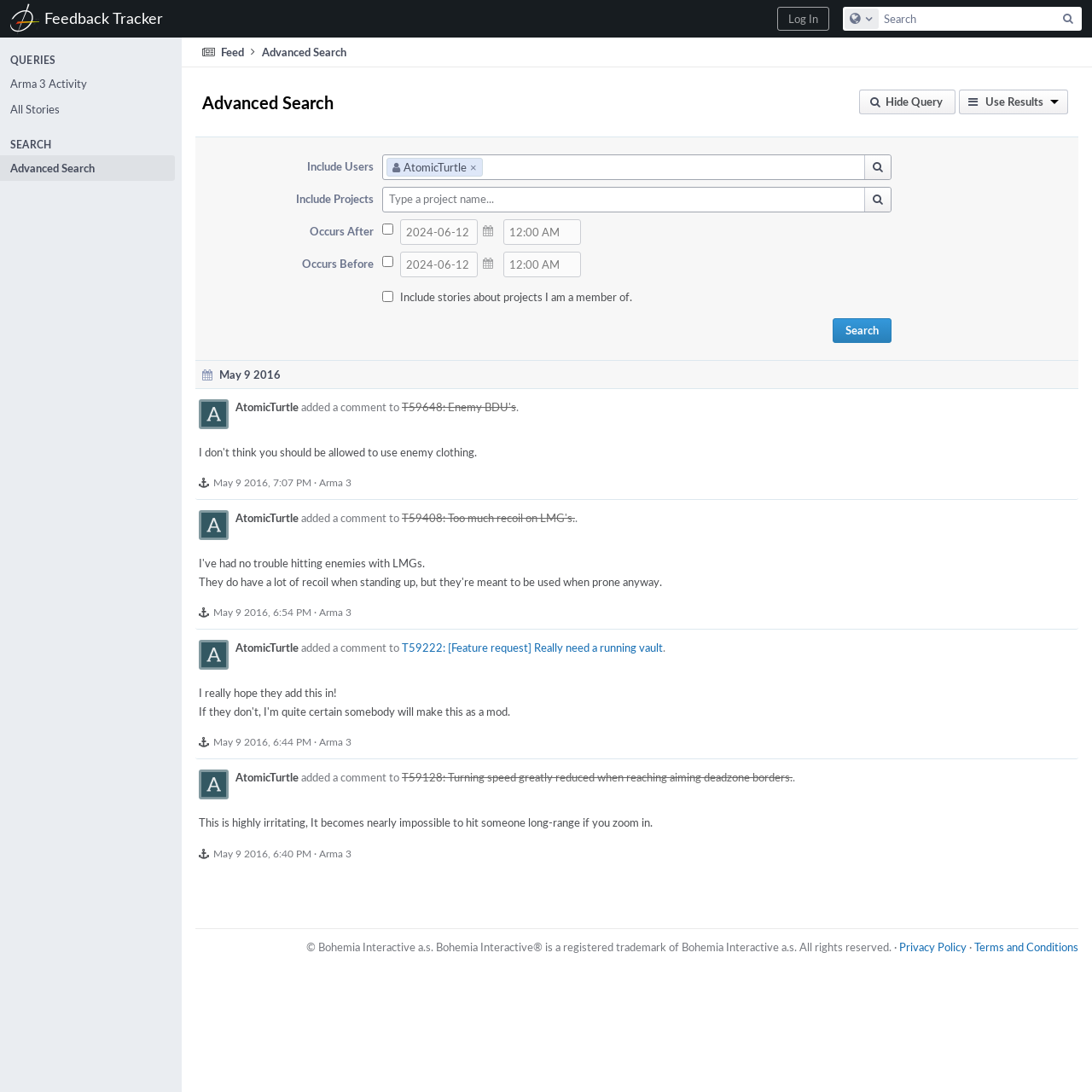Determine the bounding box coordinates of the clickable area required to perform the following instruction: "Log in". The coordinates should be represented as four float numbers between 0 and 1: [left, top, right, bottom].

[0.712, 0.006, 0.759, 0.028]